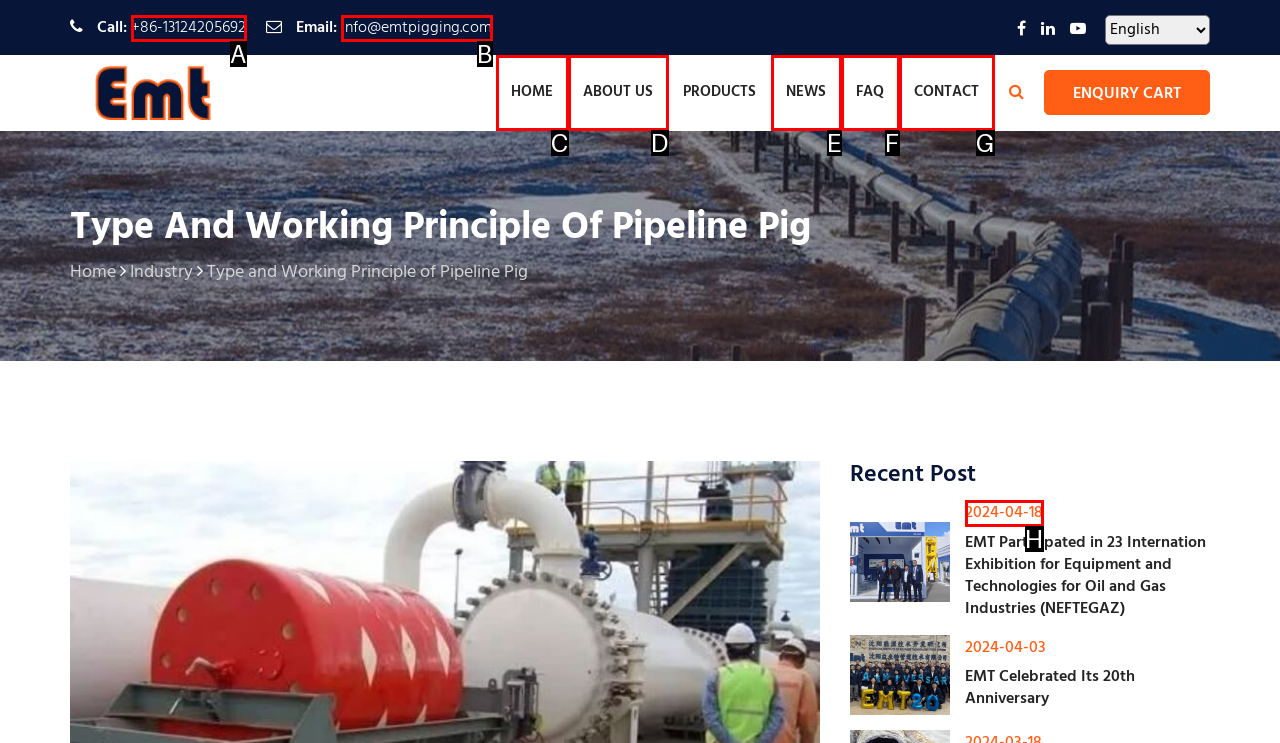Choose the letter that best represents the description: +86-13124205692. Answer with the letter of the selected choice directly.

A